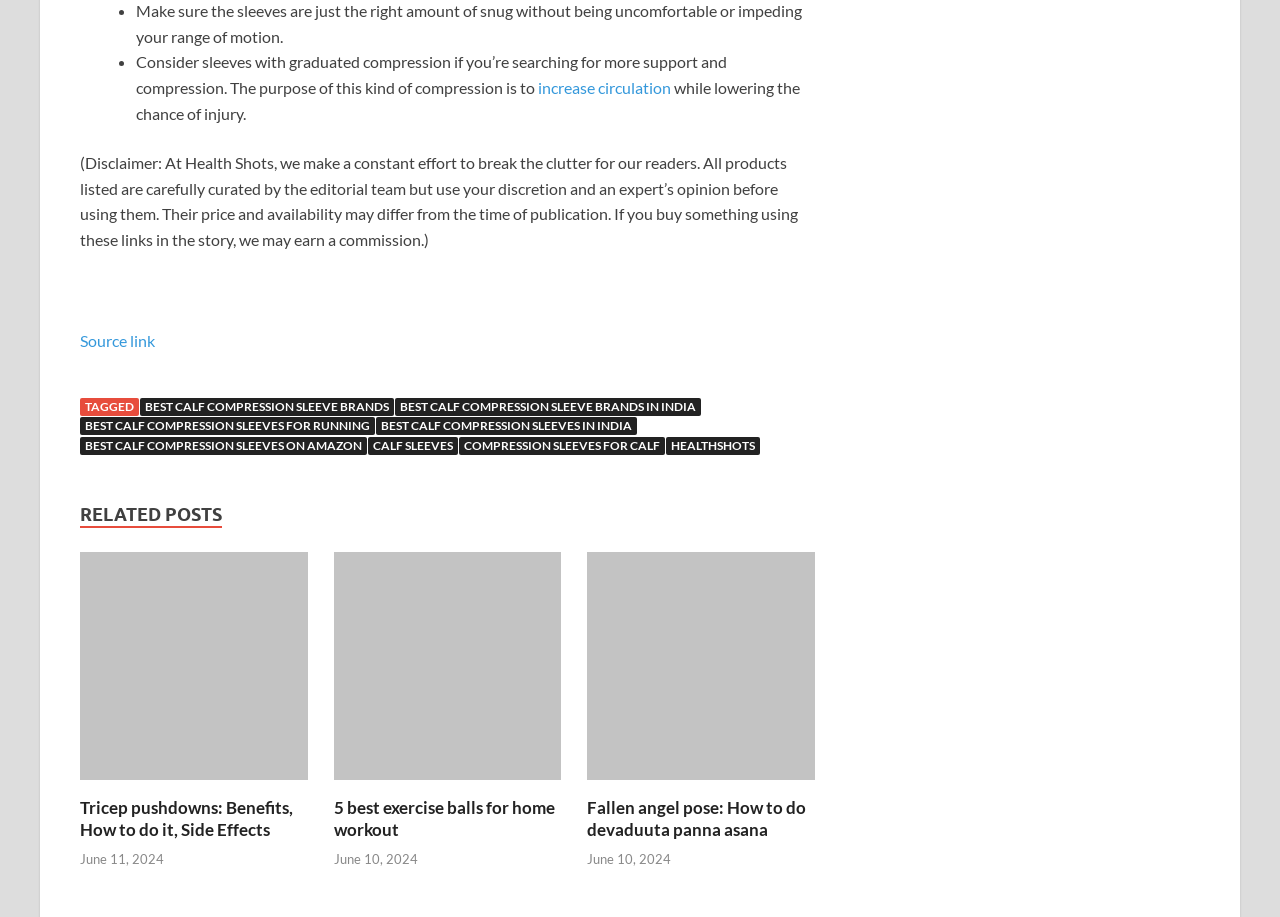Give the bounding box coordinates for the element described as: "increase circulation".

[0.42, 0.085, 0.524, 0.106]